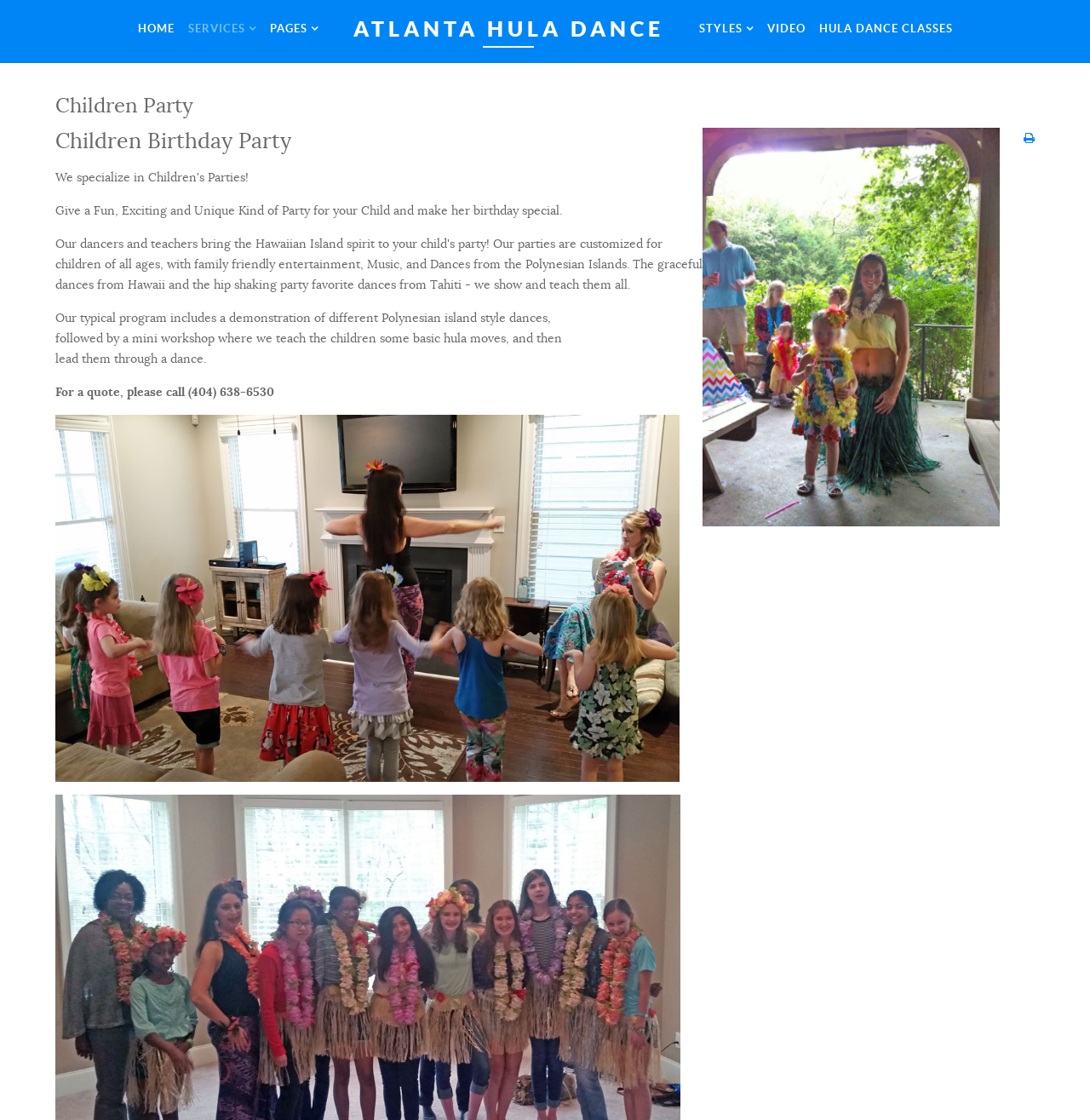Determine the heading of the webpage and extract its text content.

Children Birthday Party